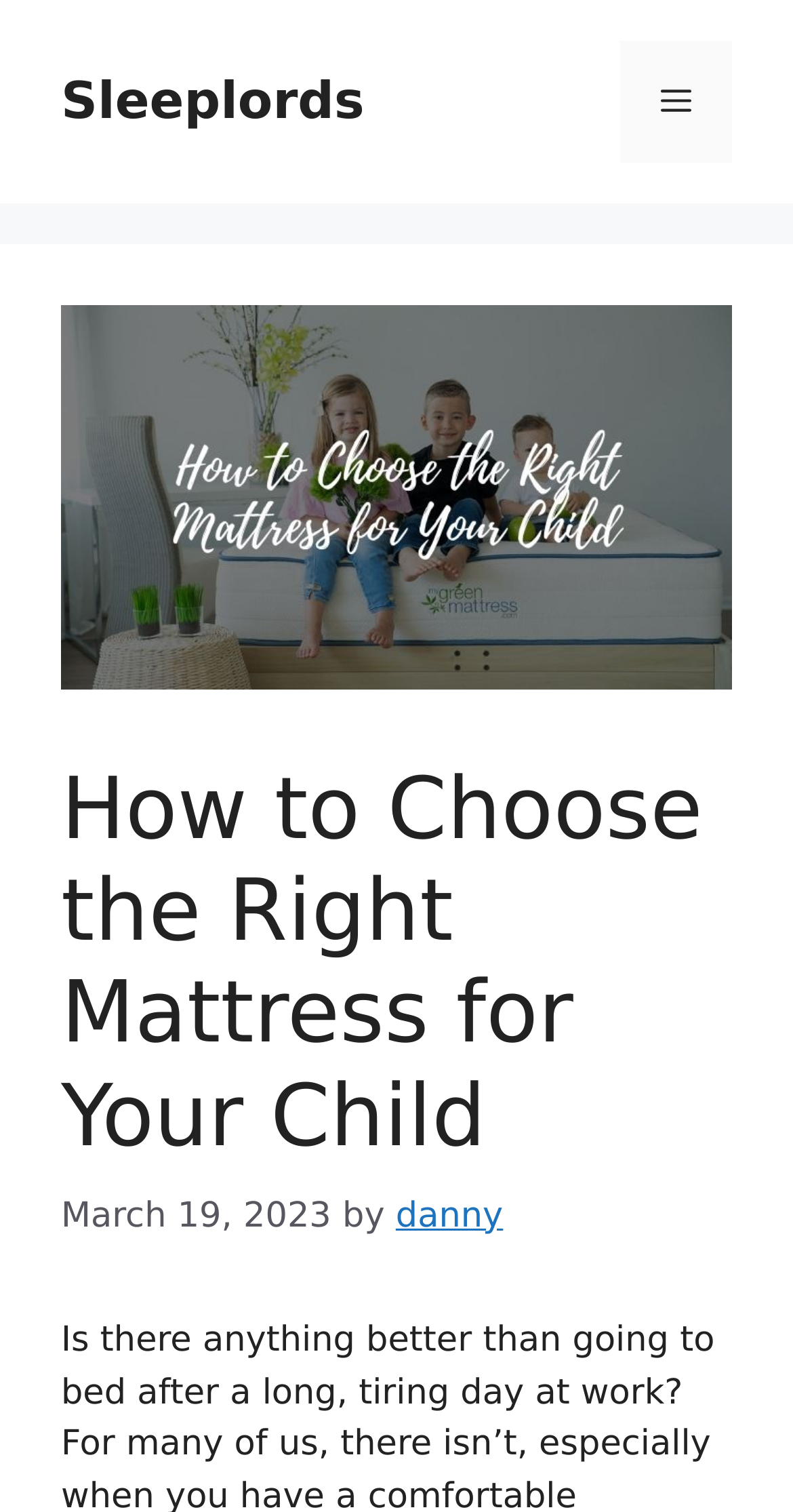Provide a brief response to the question below using a single word or phrase: 
What is the name of the website?

Sleeplords